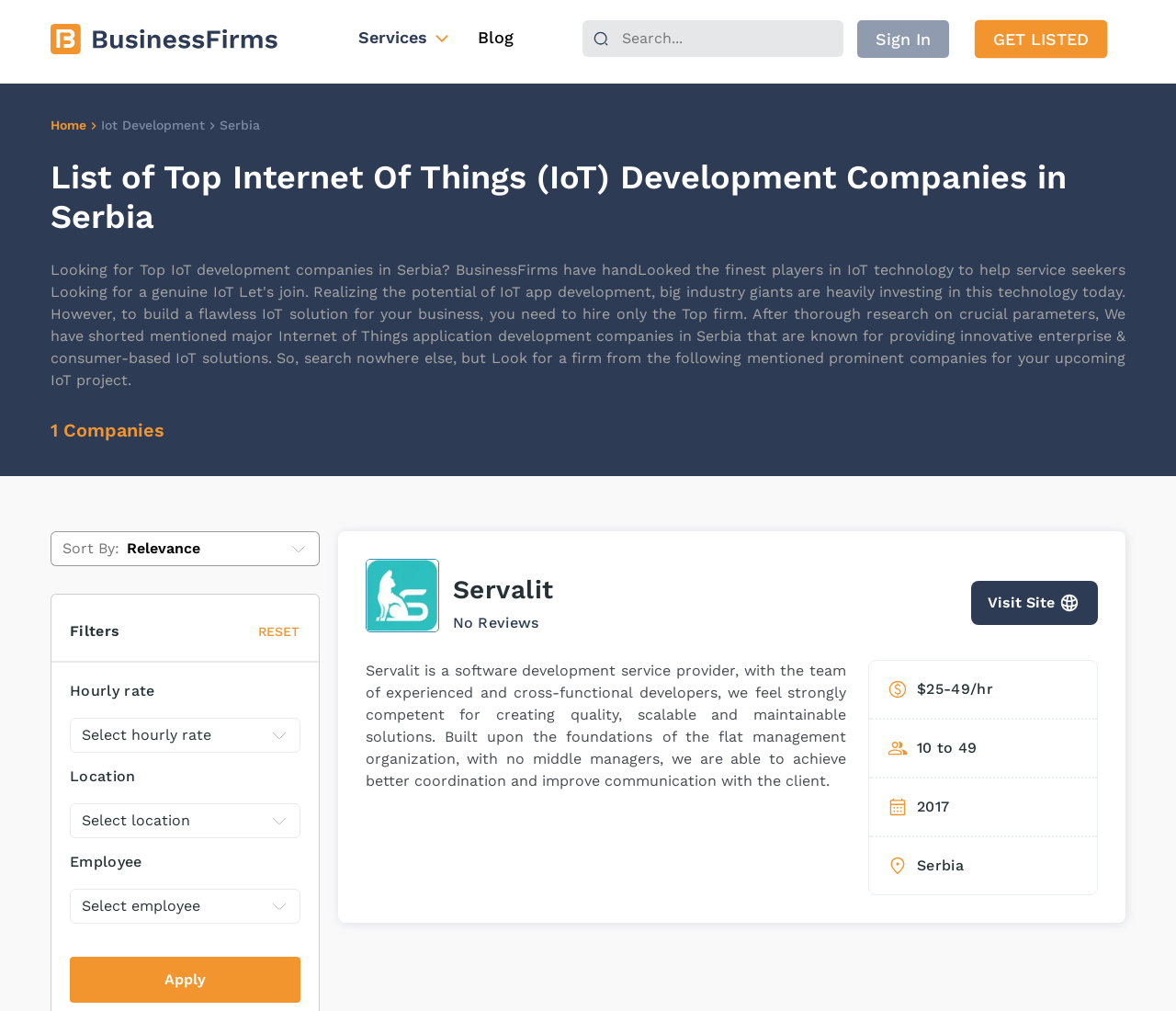Where is Servalit located?
Answer the question with as much detail as you can, using the image as a reference.

The location of Servalit can be found by looking at the image 'location' and the static text 'Serbia' next to it, which indicates the location of the company.